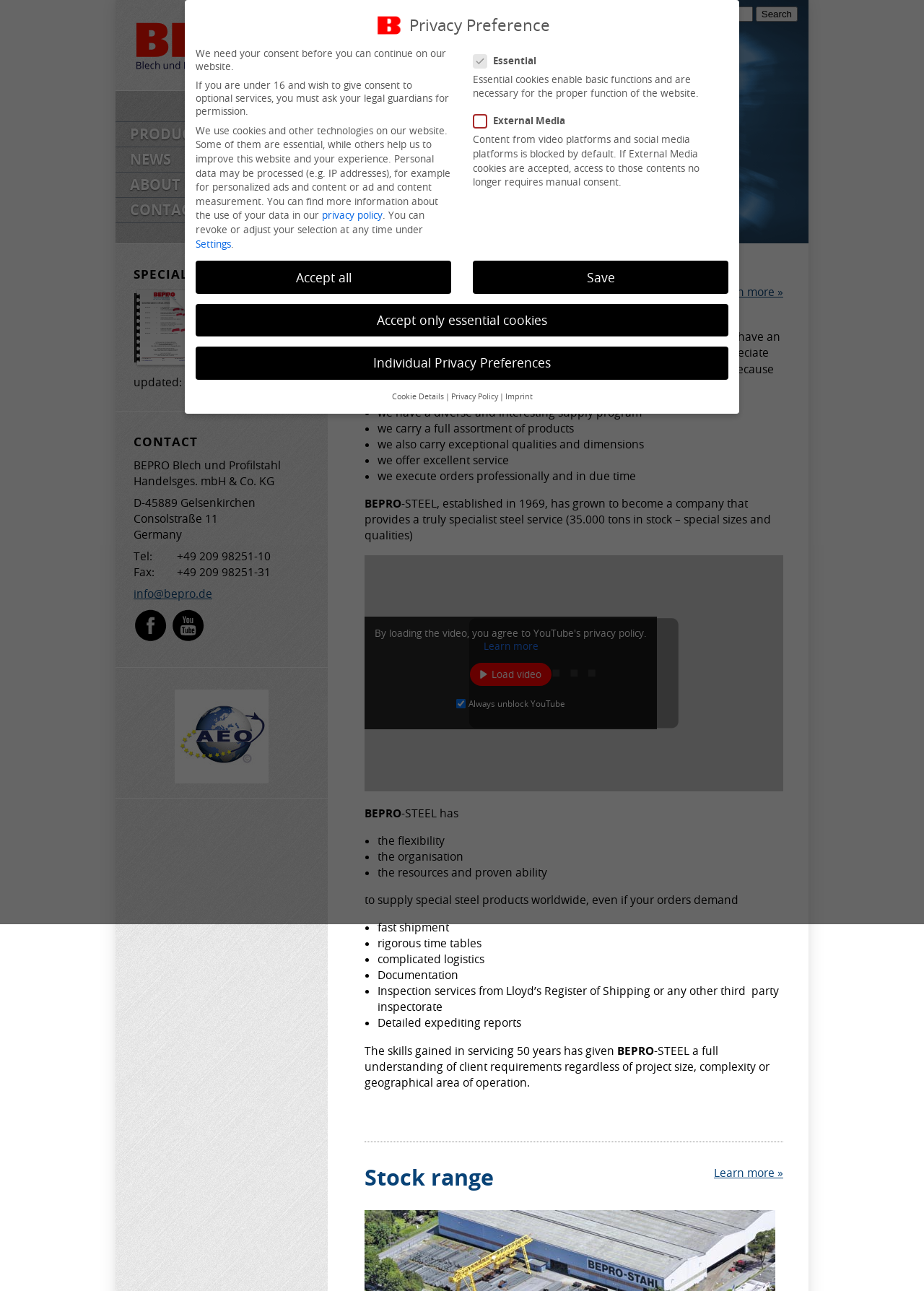Locate the bounding box coordinates of the region to be clicked to comply with the following instruction: "Read more about Cornerstone". The coordinates must be four float numbers between 0 and 1, in the form [left, top, right, bottom].

None